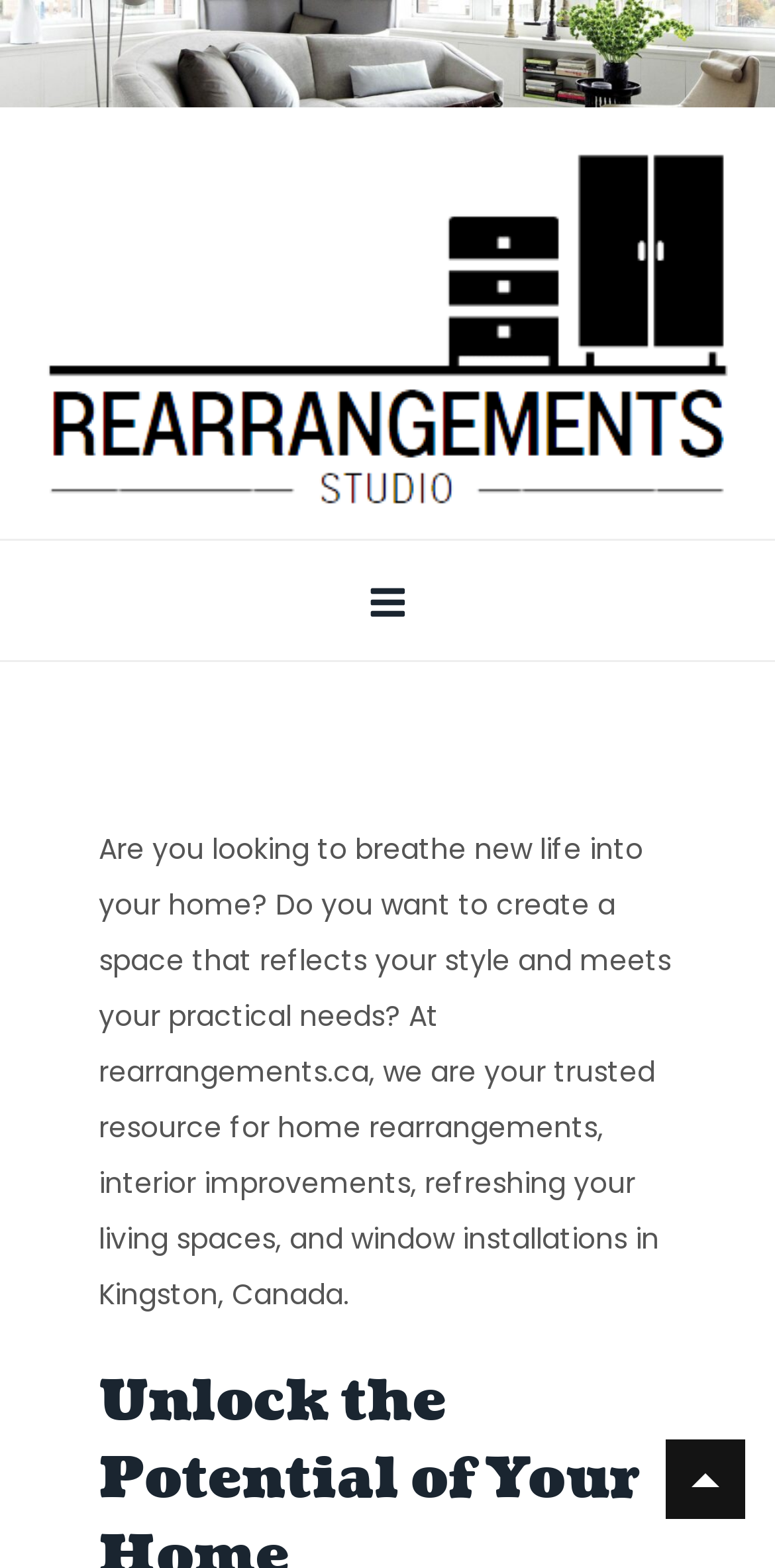What is the main service provided?
Examine the webpage screenshot and provide an in-depth answer to the question.

The main service provided is inferred from the StaticText element 'Transform Your Space, Unleash Your Style!' and the description in the button element which mentions 'home rearrangements, interior improvements, refreshing your living spaces, and window installations in Kingston, Canada'.